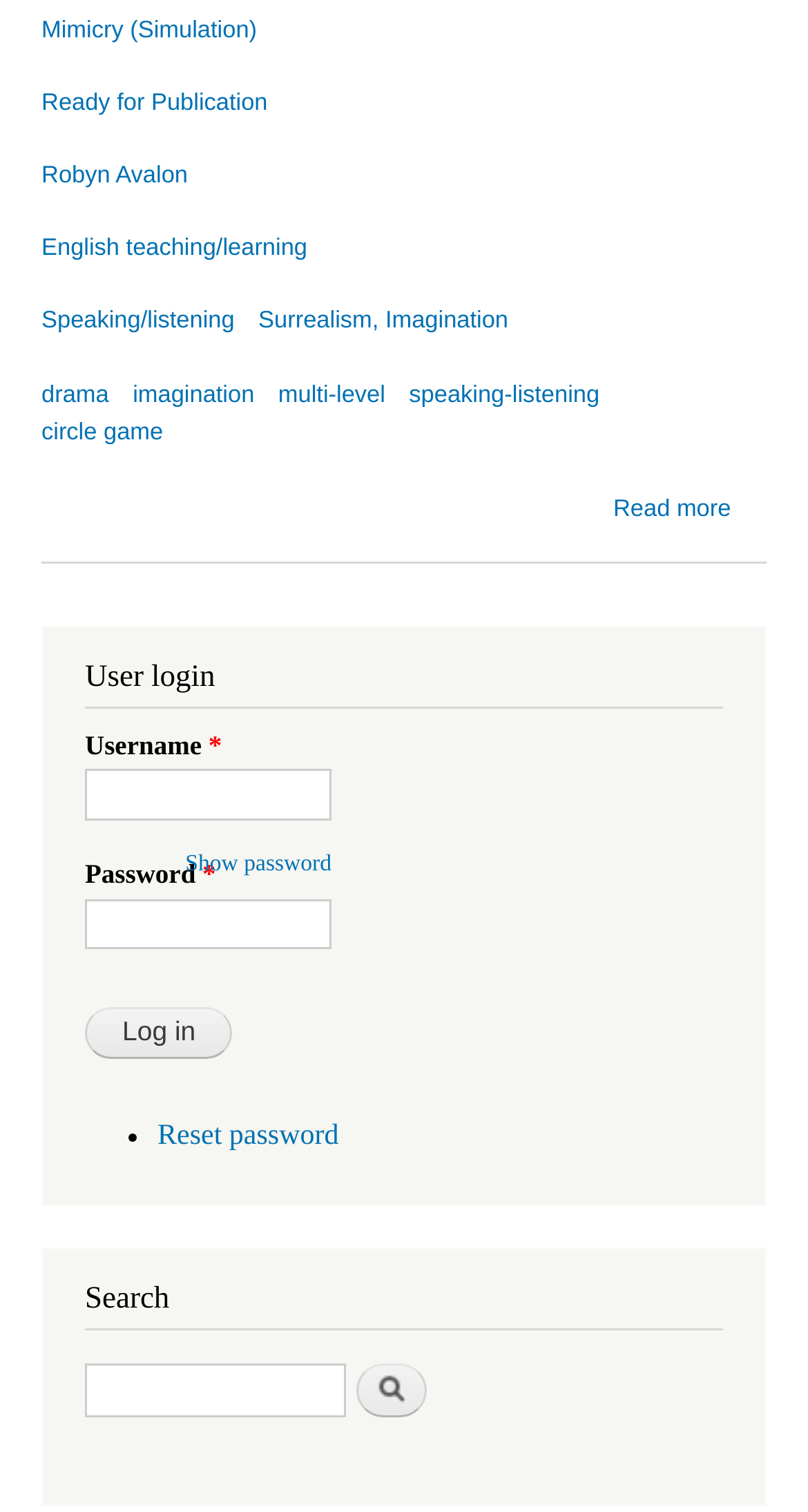What is the link 'Reset password' for?
Please provide an in-depth and detailed response to the question.

The link 'Reset password' is used to reset the password for the login credentials. It is located below the 'Log in' button and is a helpful feature for users who have forgotten their passwords.